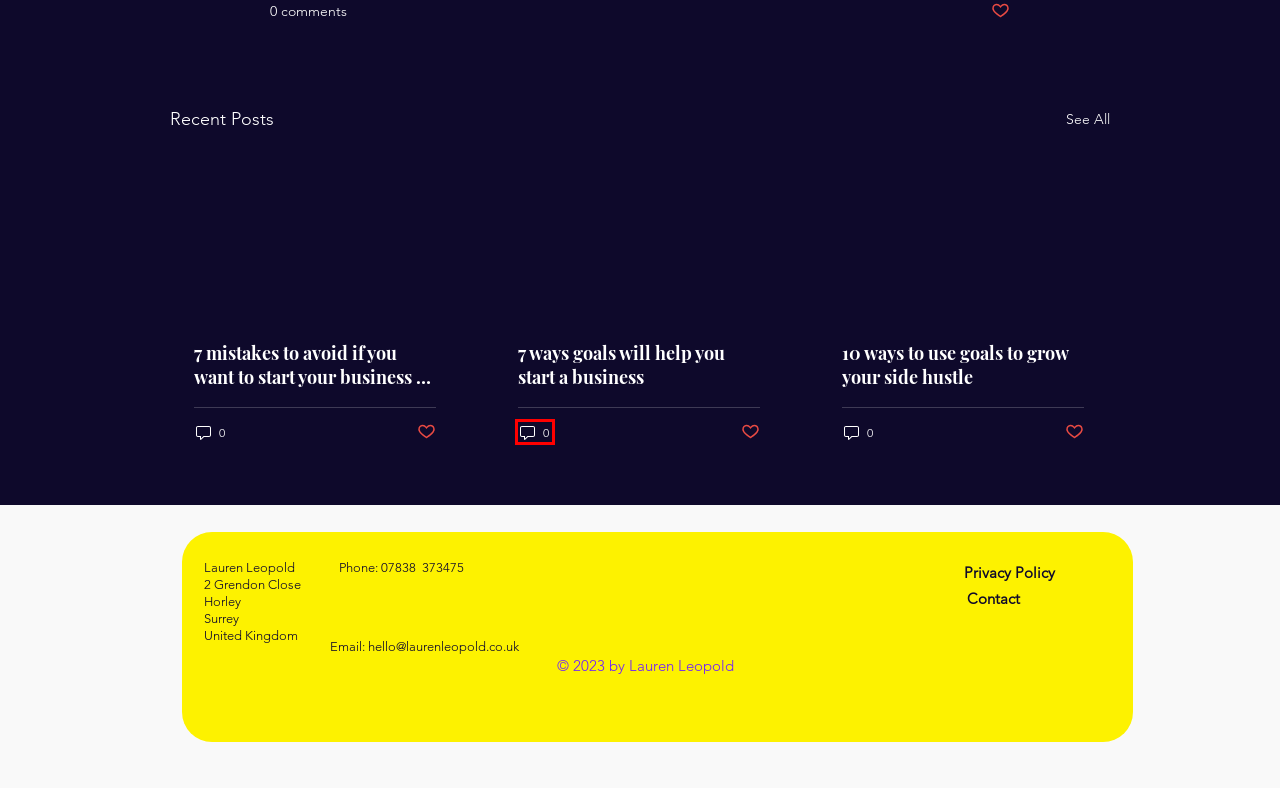You are provided with a screenshot of a webpage where a red rectangle bounding box surrounds an element. Choose the description that best matches the new webpage after clicking the element in the red bounding box. Here are the choices:
A. PRIVACY POLICY | Lauren Leopold
B. Lauren Leopold The Coach
C. Mental Health
D. About | Lauren Leopold Coaching
E. Contact | Lauren Leopold Coaching
F. 10 ways to use goals to grow your side hustle
G. 7 ways goals will help you start a business
H. 7 mistakes to avoid if you want to start your business in 2023

G